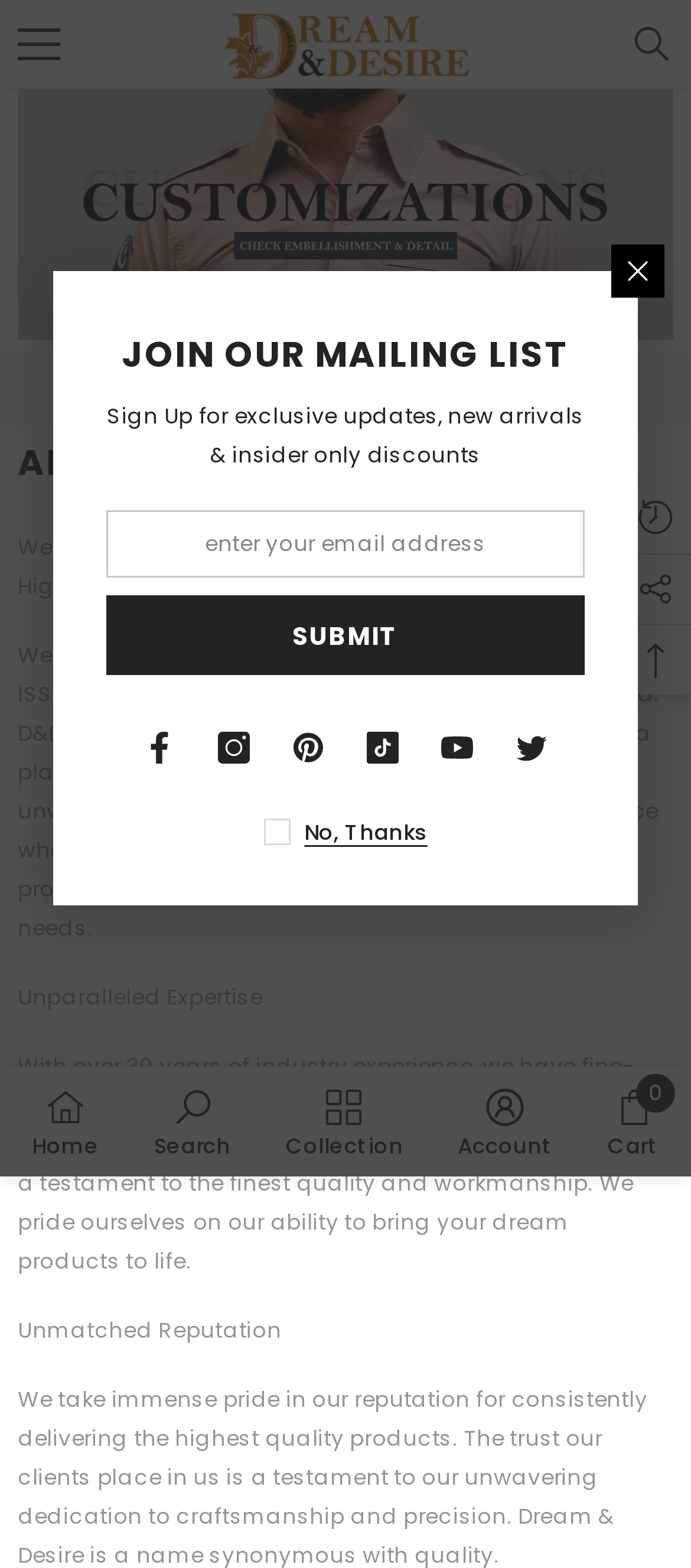What is the purpose of the 'JOIN OUR MAILING LIST' section?
Please use the image to provide a one-word or short phrase answer.

To sign up for exclusive updates